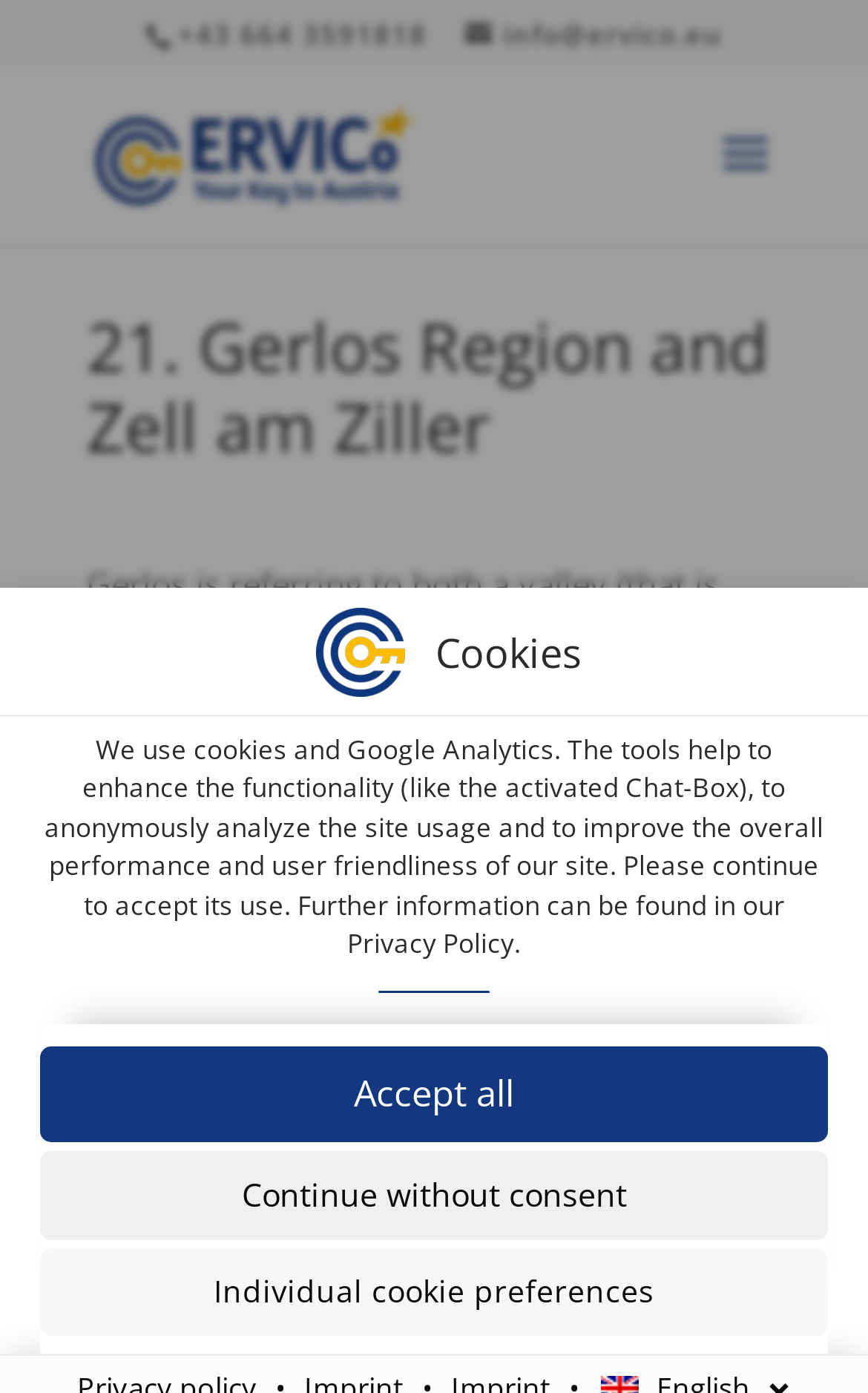Give a detailed explanation of the elements present on the webpage.

The webpage is about the Gerlos region and Zell am Ziller, with a focus on cookies and consent. At the top, there is a link to "Skip to consent choices". Below this, a heading "Cookies" is centered on the page. 

Under the "Cookies" heading, a paragraph of text explains the use of cookies and Google Analytics on the site, including their purpose and how they enhance the user experience. 

Further down, there are two links related to data processing, one for advertising and one for analytics. Each link has an accompanying image. These links are positioned side by side, with the advertising link on the left and the analytics link on the right. 

Below these links, there are three buttons: "Accept all", "Continue without consent", and "Individual cookie preferences". These buttons are aligned horizontally, with "Accept all" on the left, "Continue without consent" in the middle, and "Individual cookie preferences" on the right.